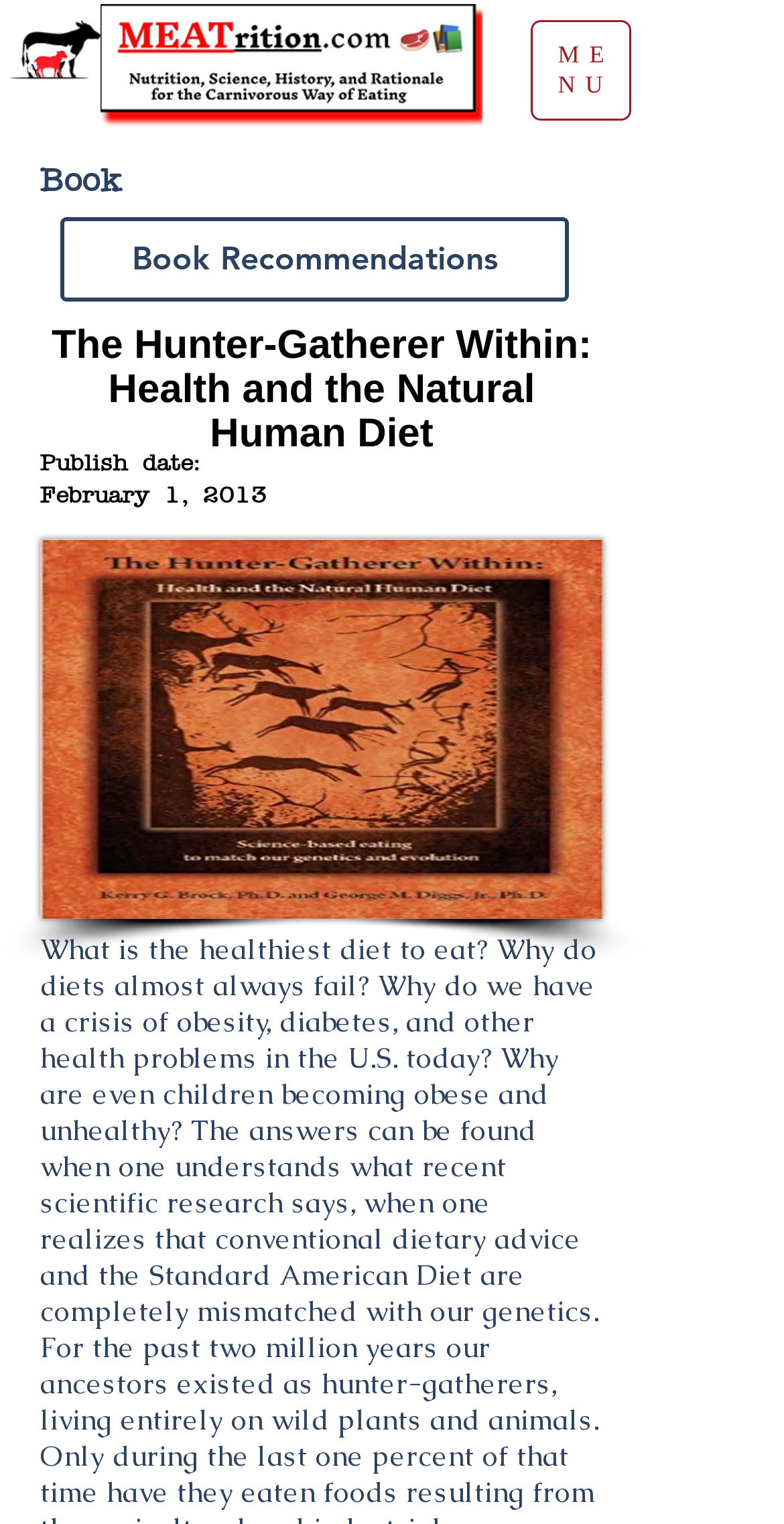Identify the coordinates of the bounding box for the element described below: "Book Recommendations". Return the coordinates as four float numbers between 0 and 1: [left, top, right, bottom].

[0.077, 0.142, 0.726, 0.198]